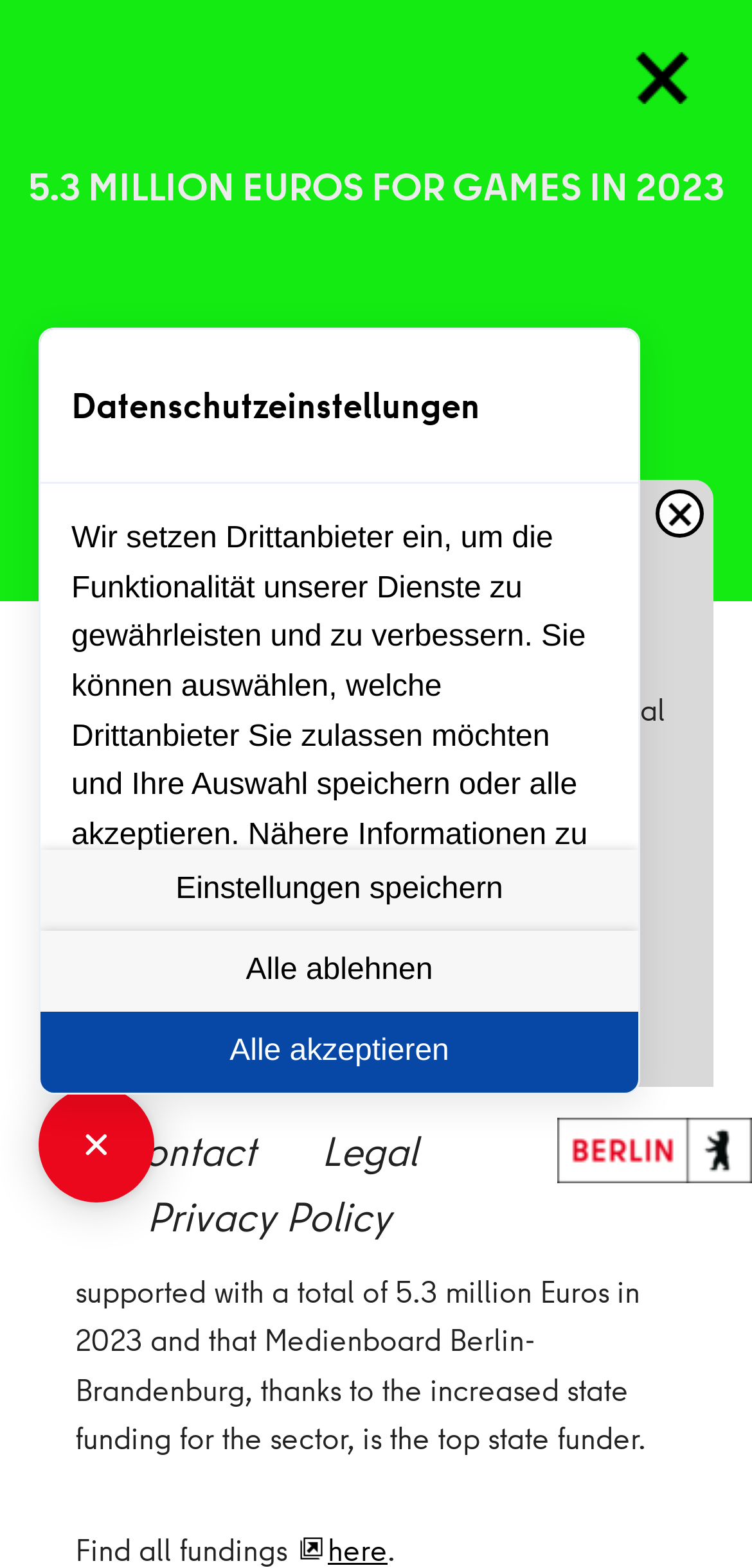Refer to the image and provide a thorough answer to this question:
How many awards did Berlin receive at DEP?

The answer can be found in the link '3 Awards for Berlin at DEP' which suggests that Berlin received three awards at DEP.